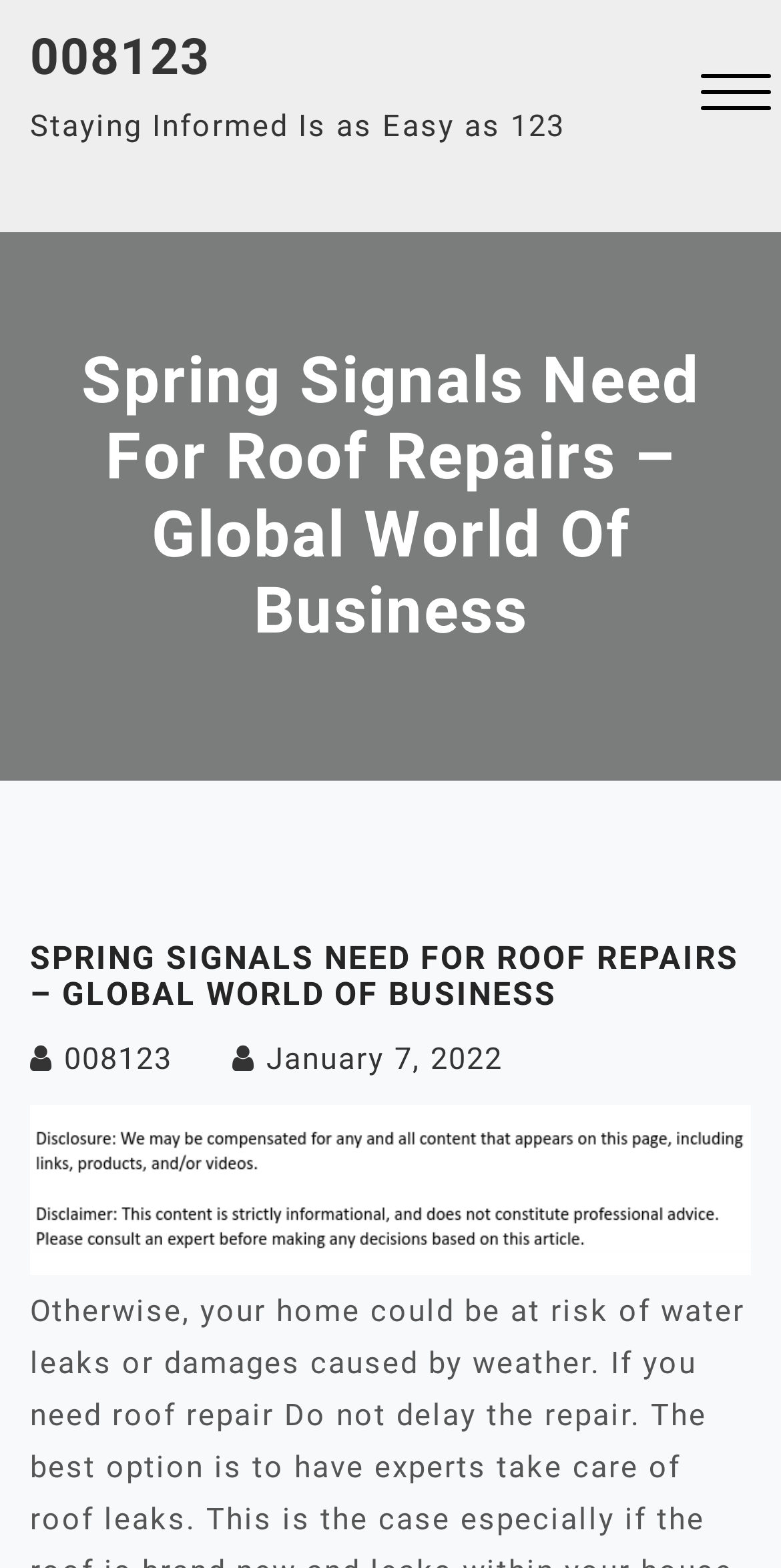Can you find and provide the title of the webpage?

SPRING SIGNALS NEED FOR ROOF REPAIRS – GLOBAL WORLD OF BUSINESS